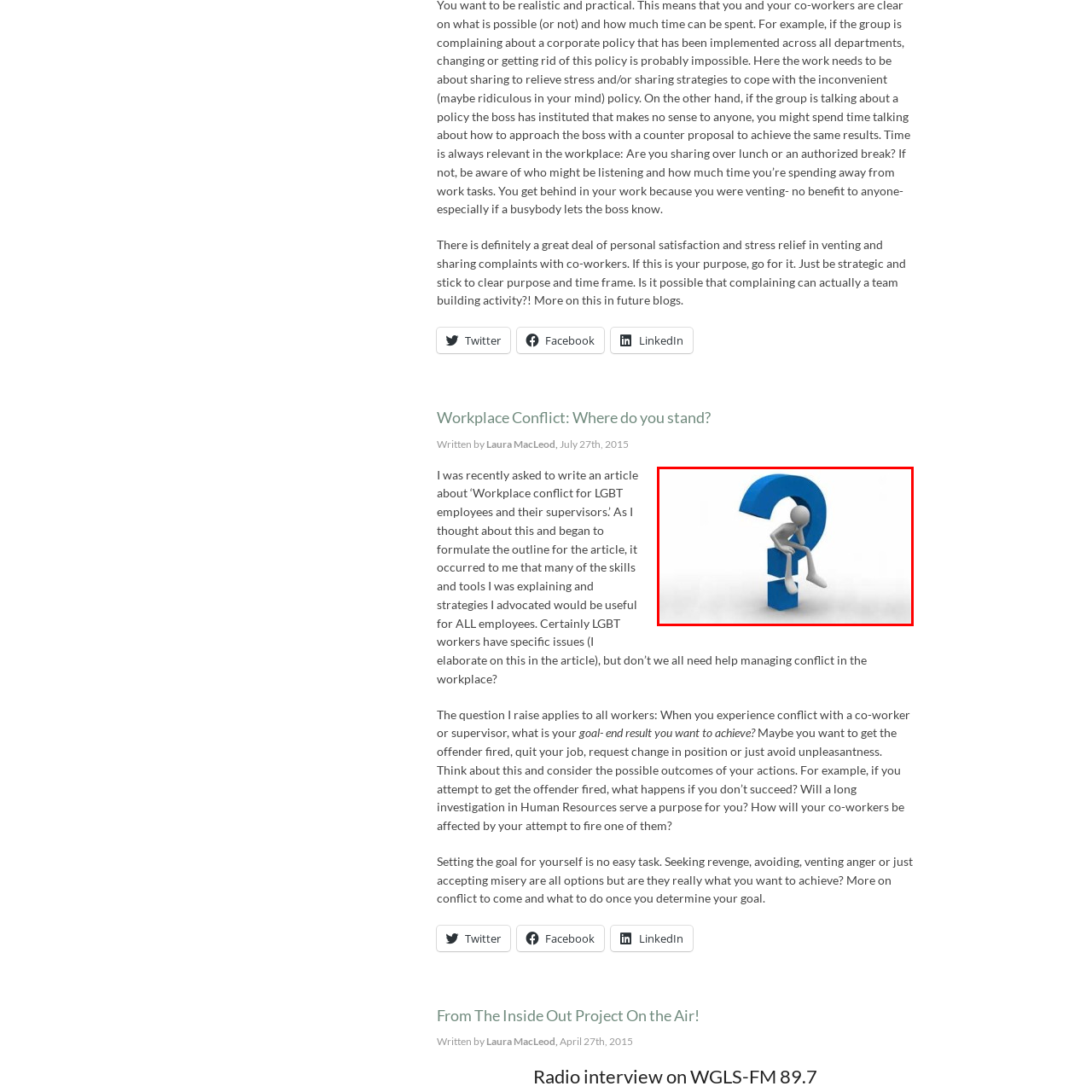What is the figure's pose conveying?
Study the area inside the red bounding box in the image and answer the question in detail.

The figure's pose in the image conveys a sense of introspection, inviting viewers to reflect on their own experiences and the potential resolutions to conflicts they may face in professional environments.